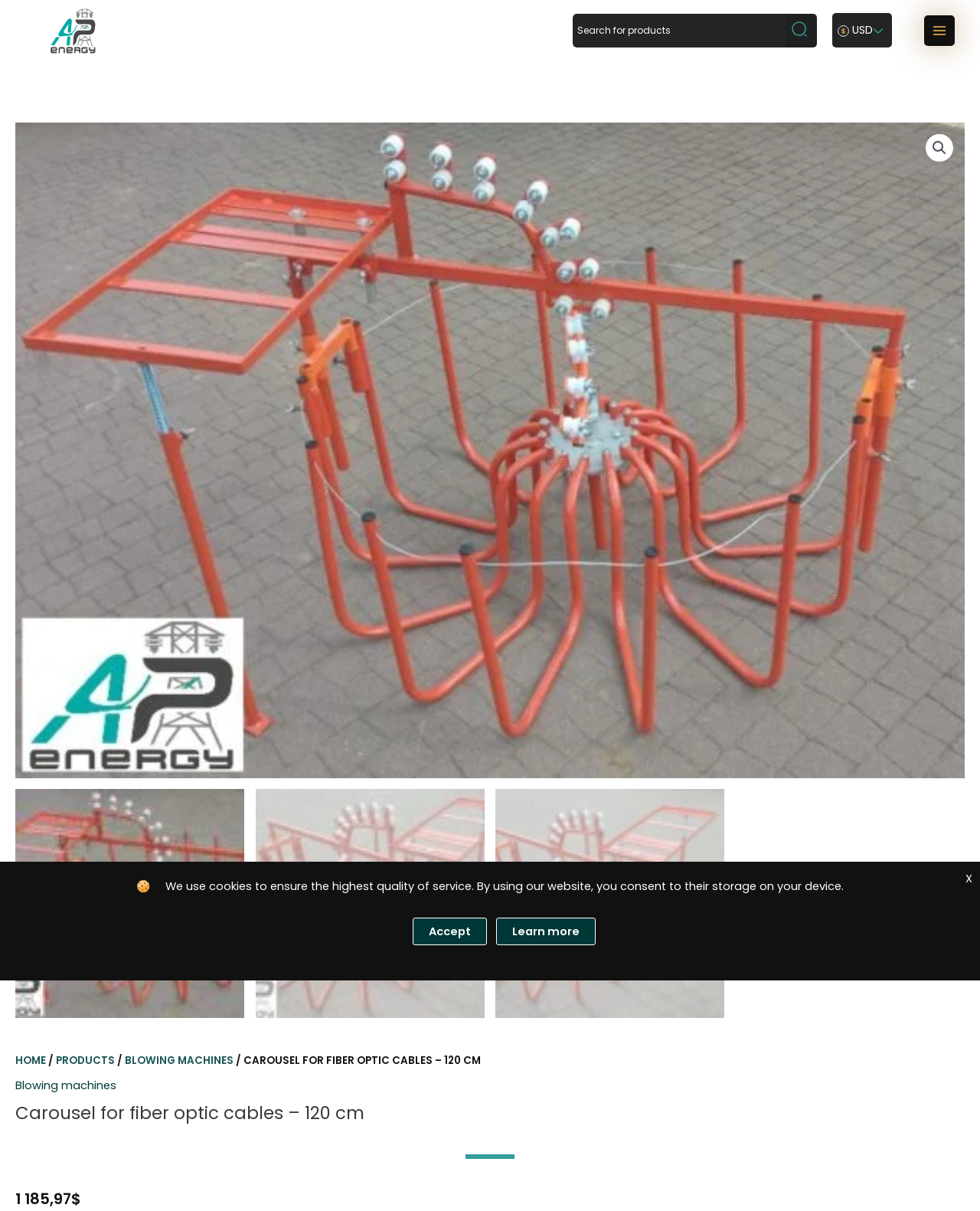What type of machines are related to this product?
Based on the image, respond with a single word or phrase.

Blowing machines